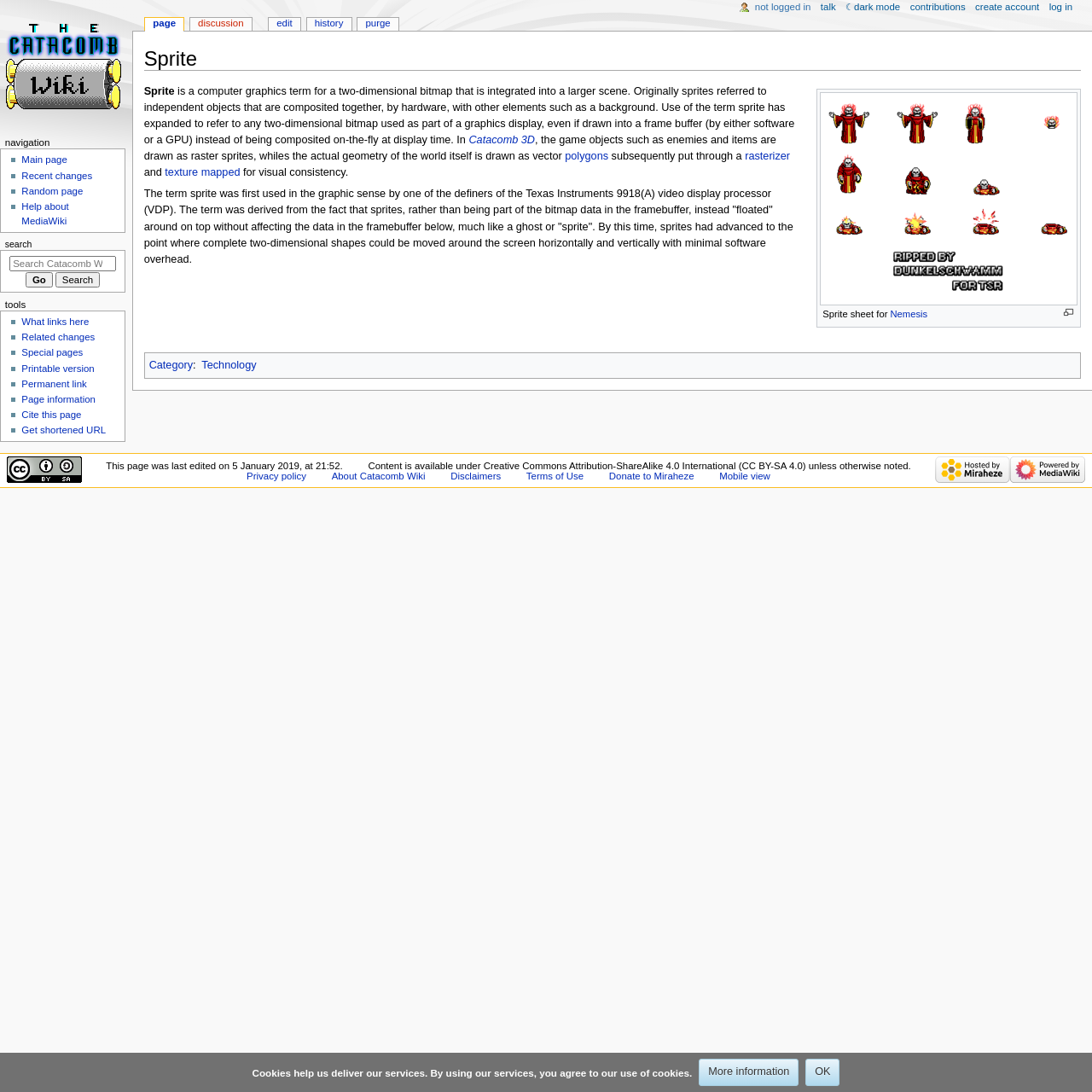What is the name of the game that uses raster sprites?
Refer to the image and give a detailed answer to the question.

The webpage mentions that in Catacomb 3D, the game objects such as enemies and items are drawn as raster sprites, while the actual geometry of the world itself is drawn as vector polygons.